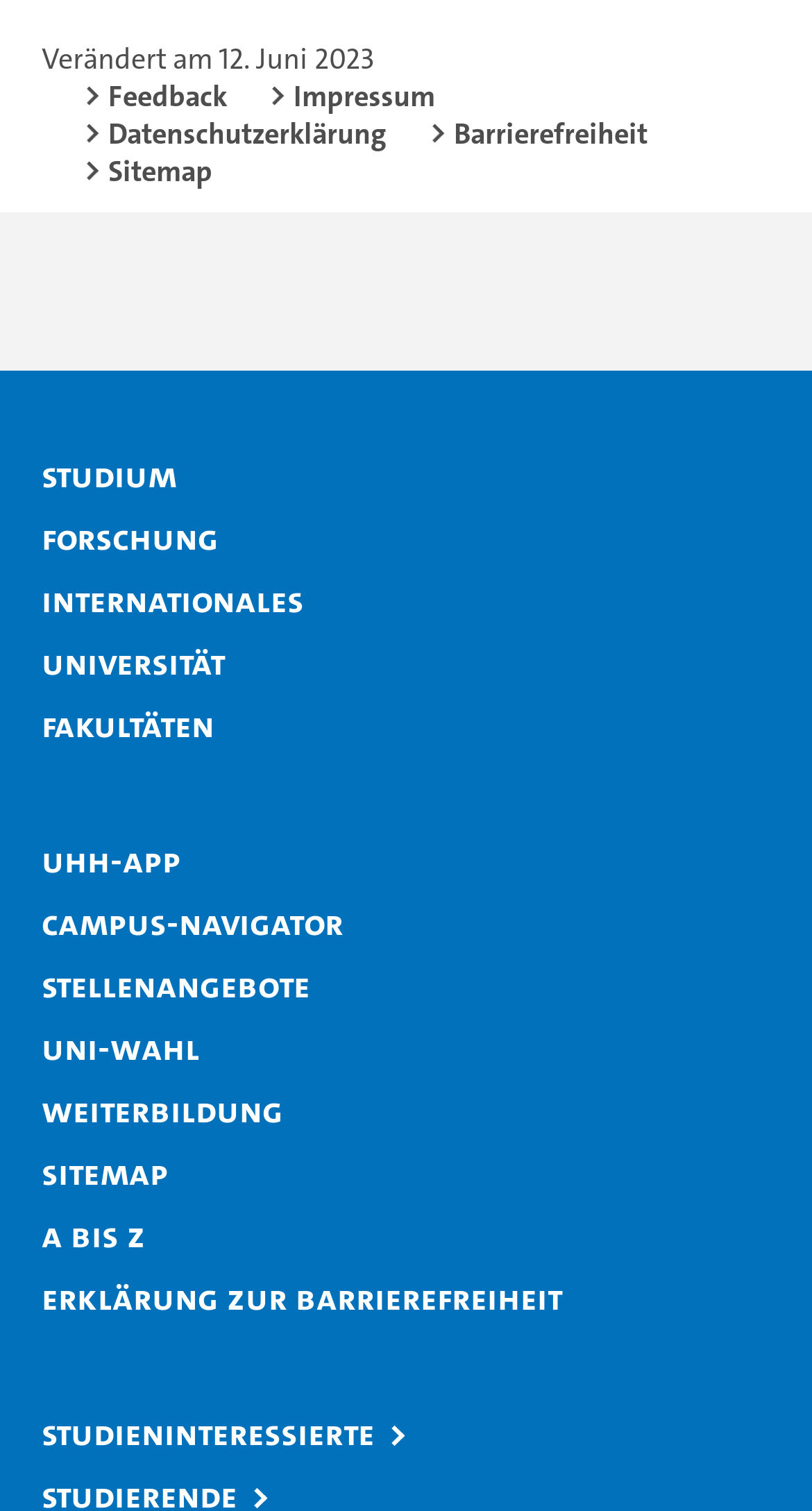Locate the bounding box coordinates of the item that should be clicked to fulfill the instruction: "Go to the Studium page".

[0.051, 0.299, 0.259, 0.329]